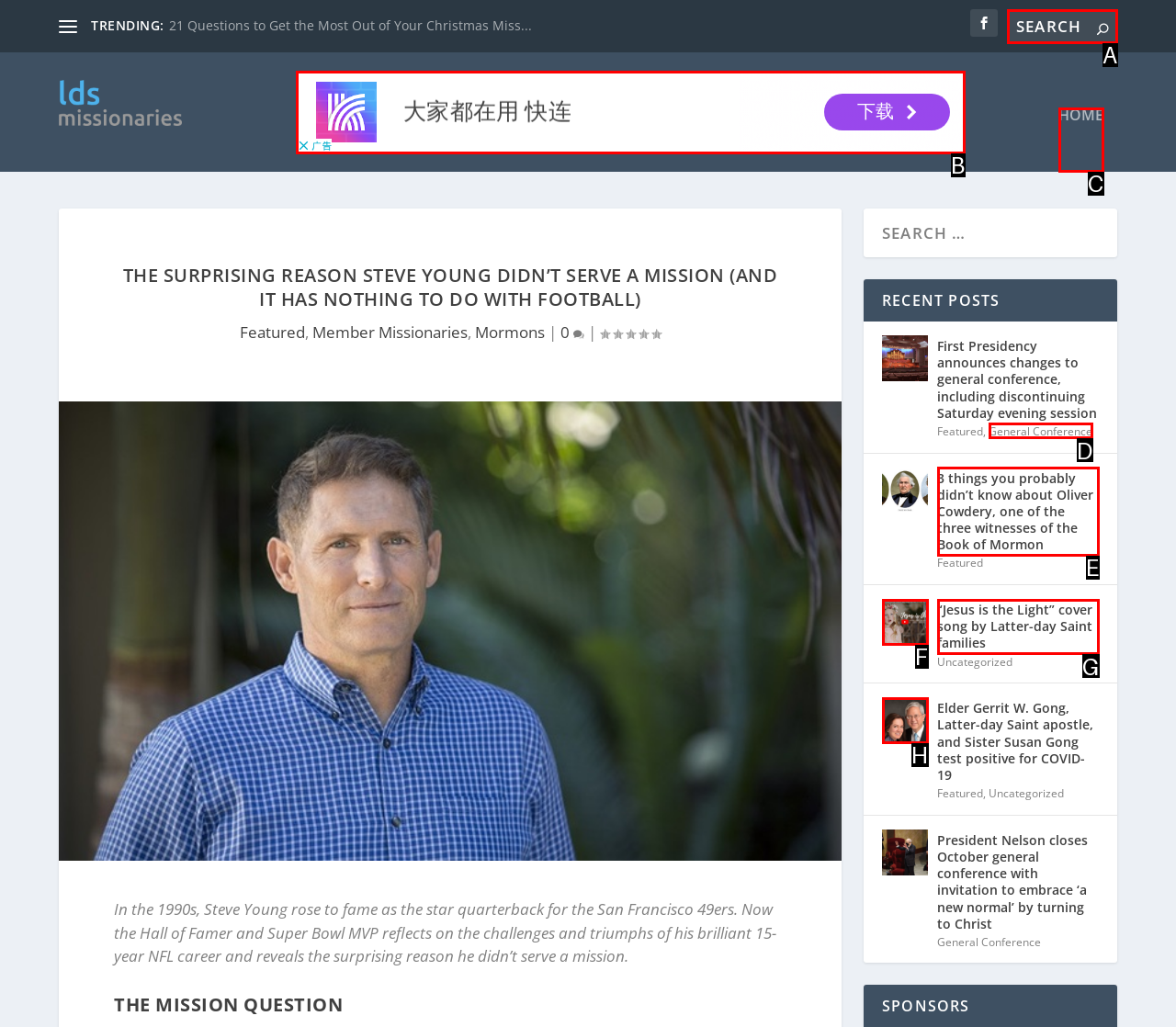Determine the HTML element that best matches this description: General Conference from the given choices. Respond with the corresponding letter.

D